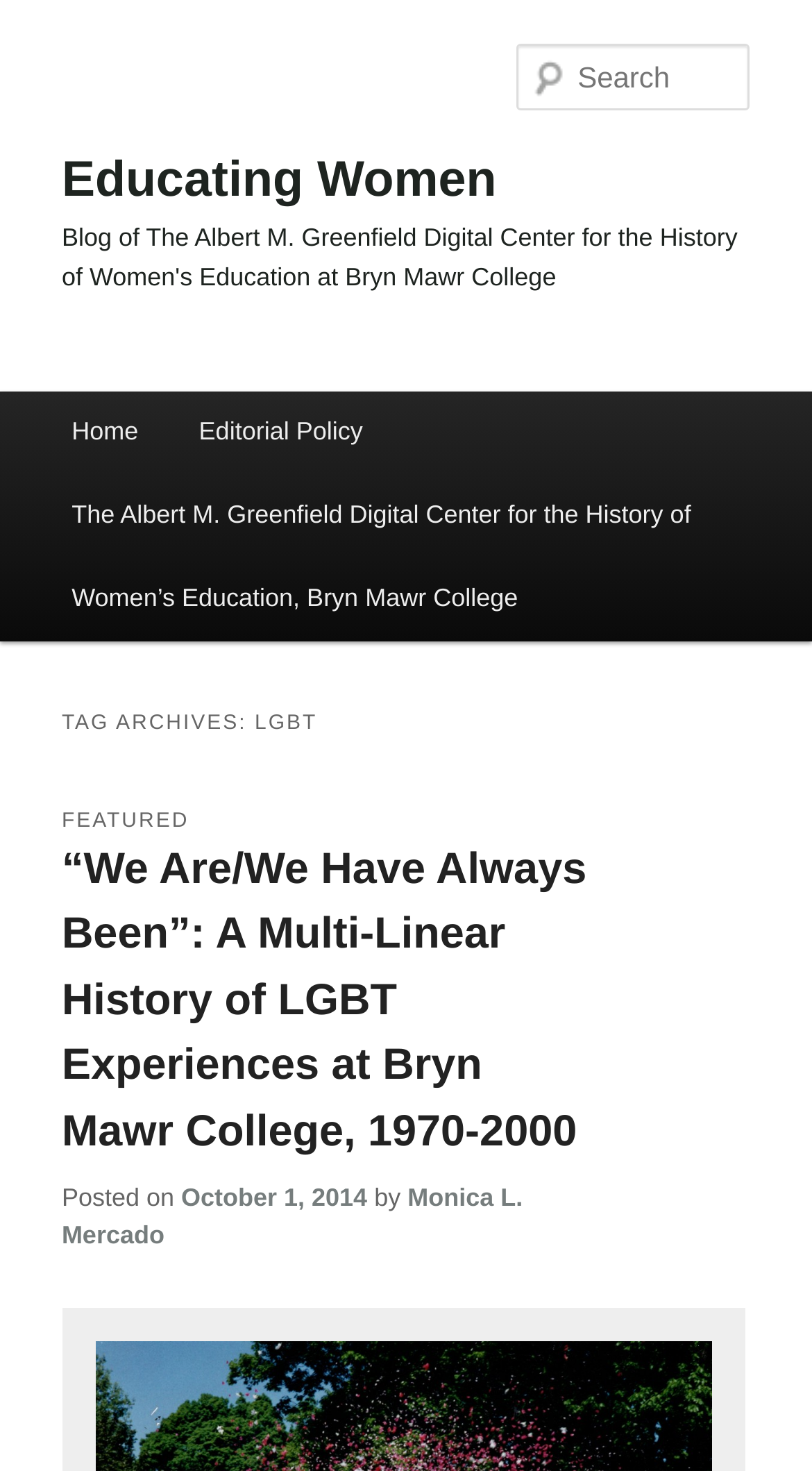Using the webpage screenshot and the element description Home, determine the bounding box coordinates. Specify the coordinates in the format (top-left x, top-left y, bottom-right x, bottom-right y) with values ranging from 0 to 1.

[0.051, 0.266, 0.208, 0.323]